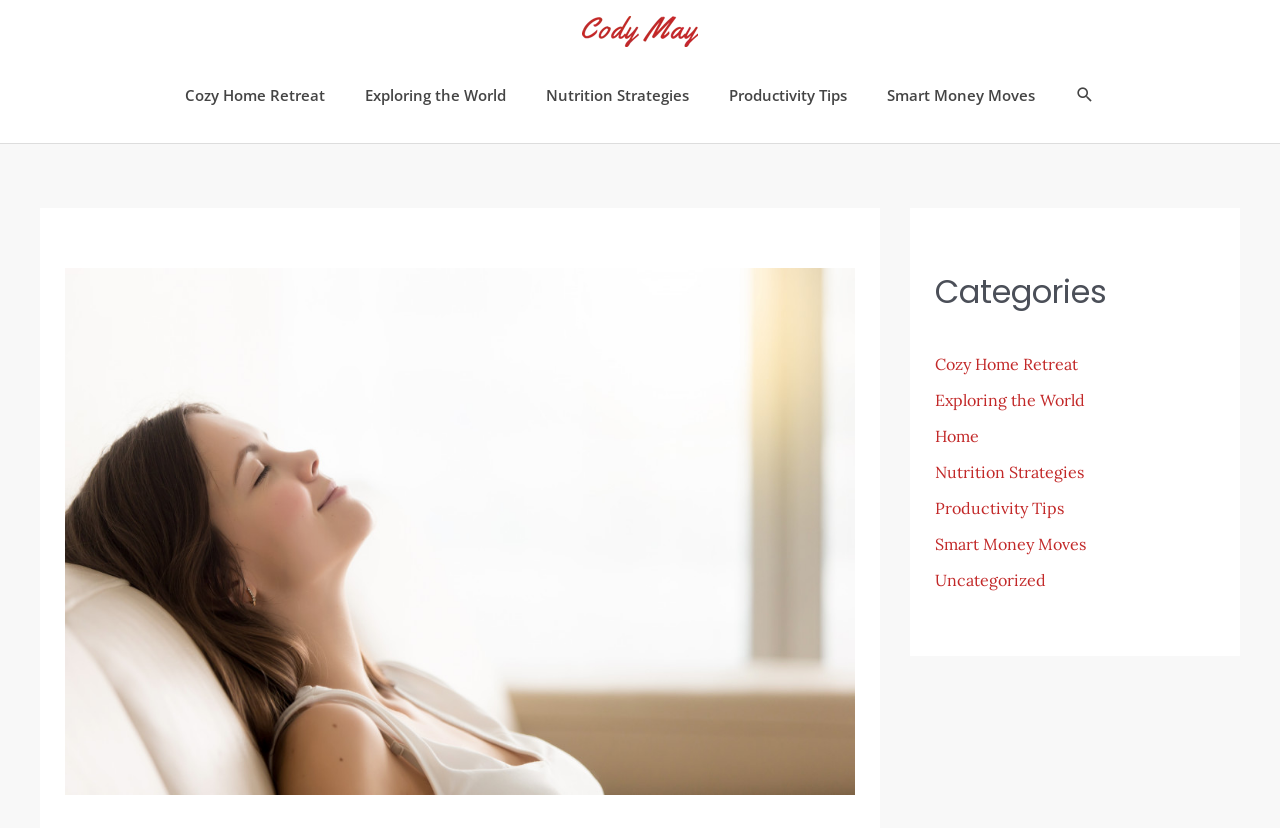By analyzing the image, answer the following question with a detailed response: How many navigation links are listed at the top of the webpage?

The navigation links are listed at the top of the webpage, and there are 5 links, which are 'Cozy Home Retreat', 'Exploring the World', 'Nutrition Strategies', 'Productivity Tips', and 'Smart Money Moves'.